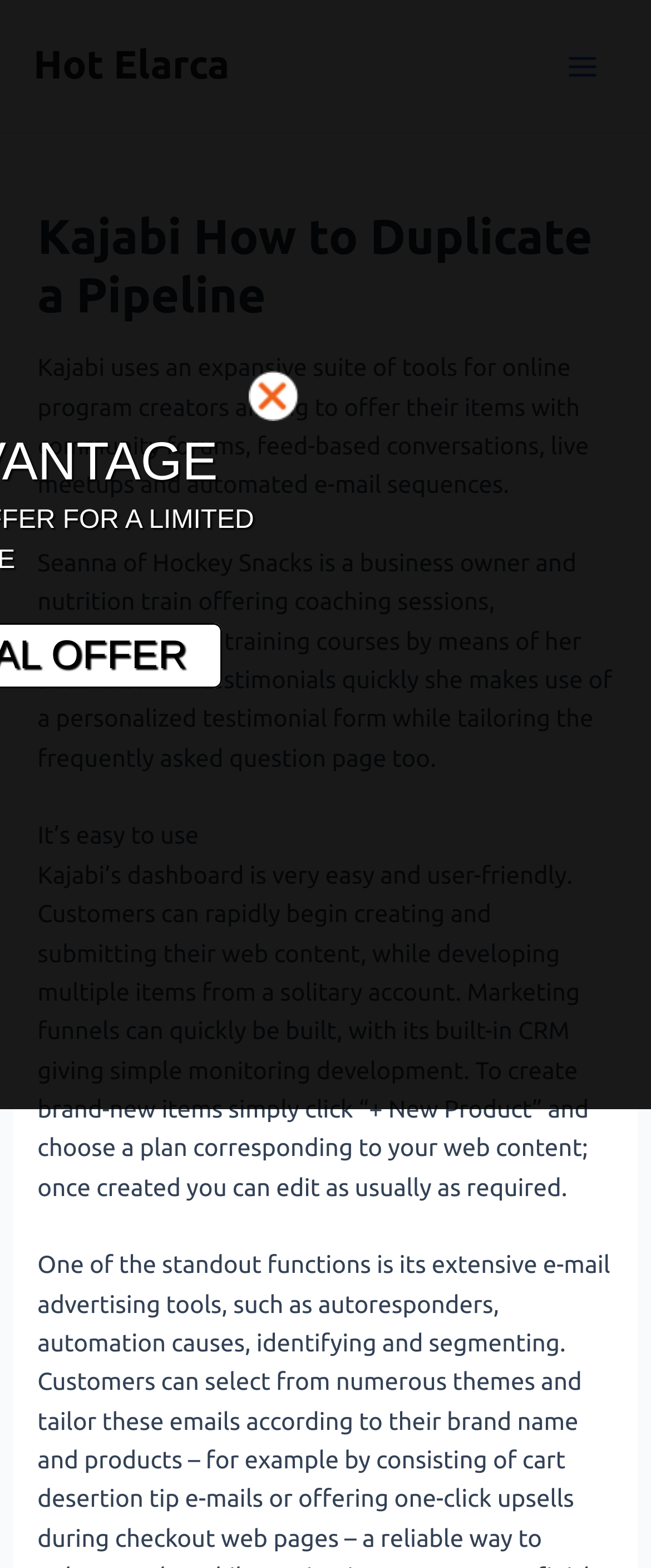What can be built quickly in Kajabi?
Give a one-word or short-phrase answer derived from the screenshot.

Marketing funnels